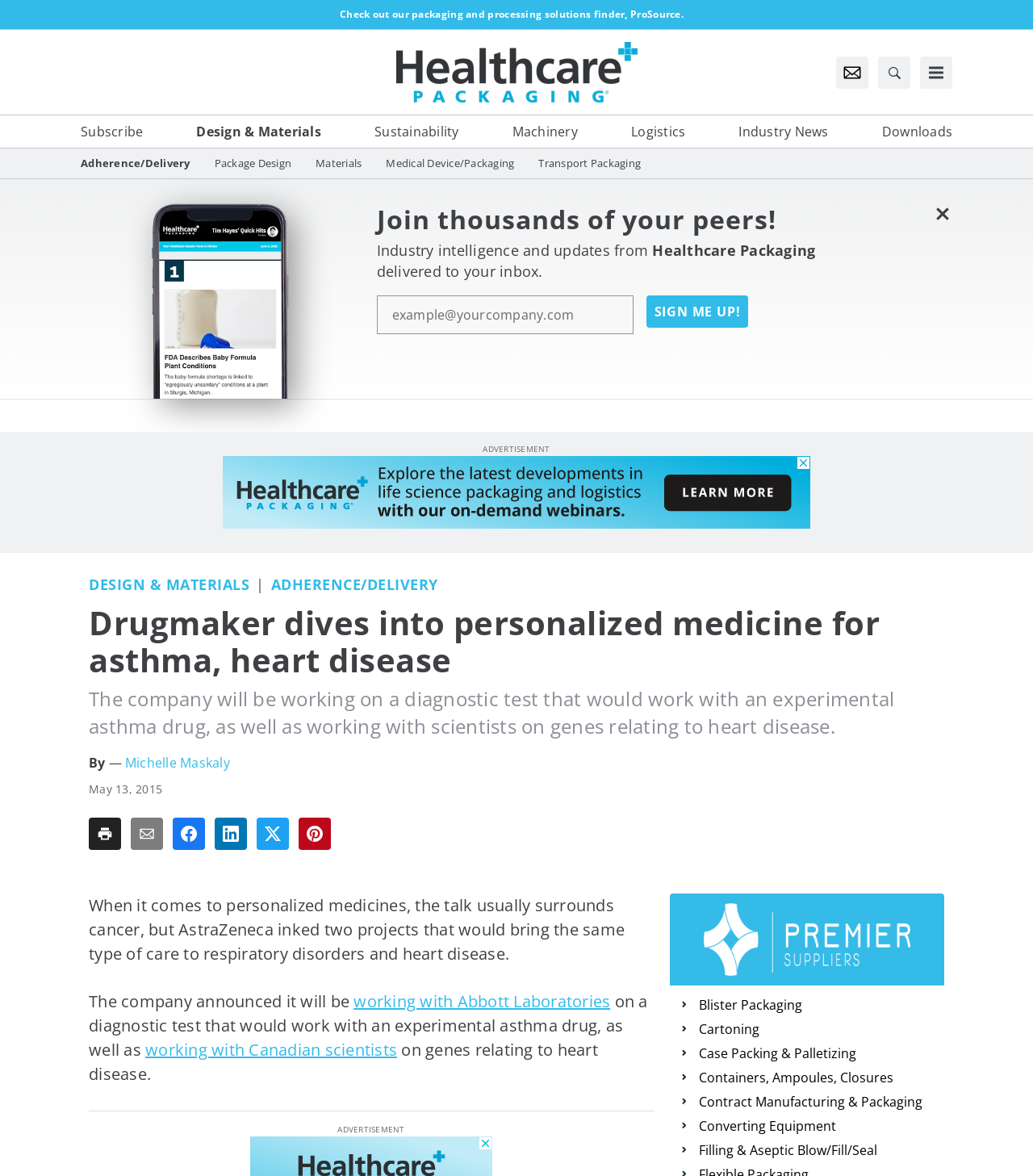What is the company working on?
Give a comprehensive and detailed explanation for the question.

Based on the webpage content, the company is working on a diagnostic test that would work with an experimental asthma drug, as well as working with scientists on genes relating to heart disease.